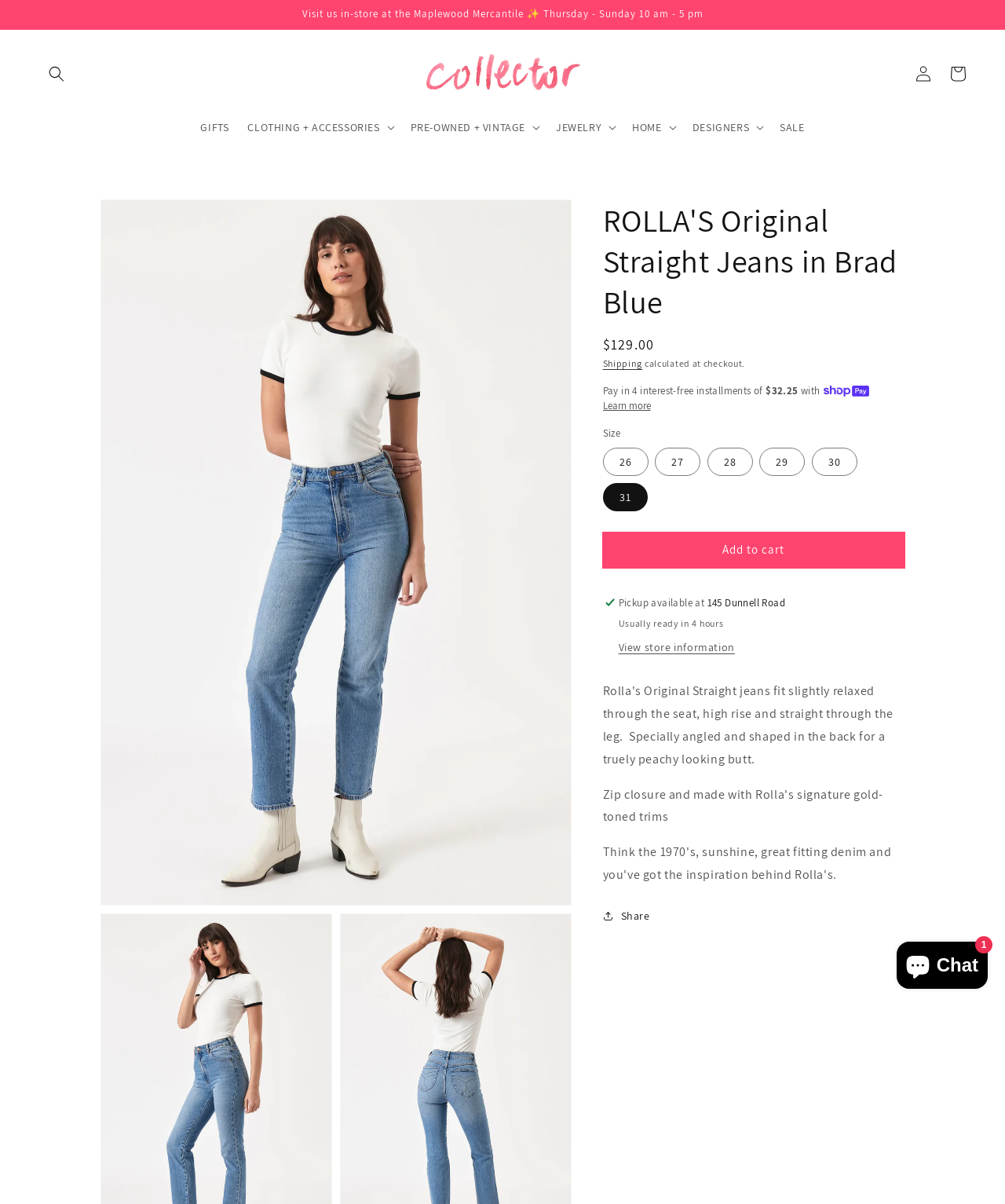Identify the bounding box coordinates for the UI element mentioned here: "Share". Provide the coordinates as four float values between 0 and 1, i.e., [left, top, right, bottom].

[0.6, 0.753, 0.647, 0.769]